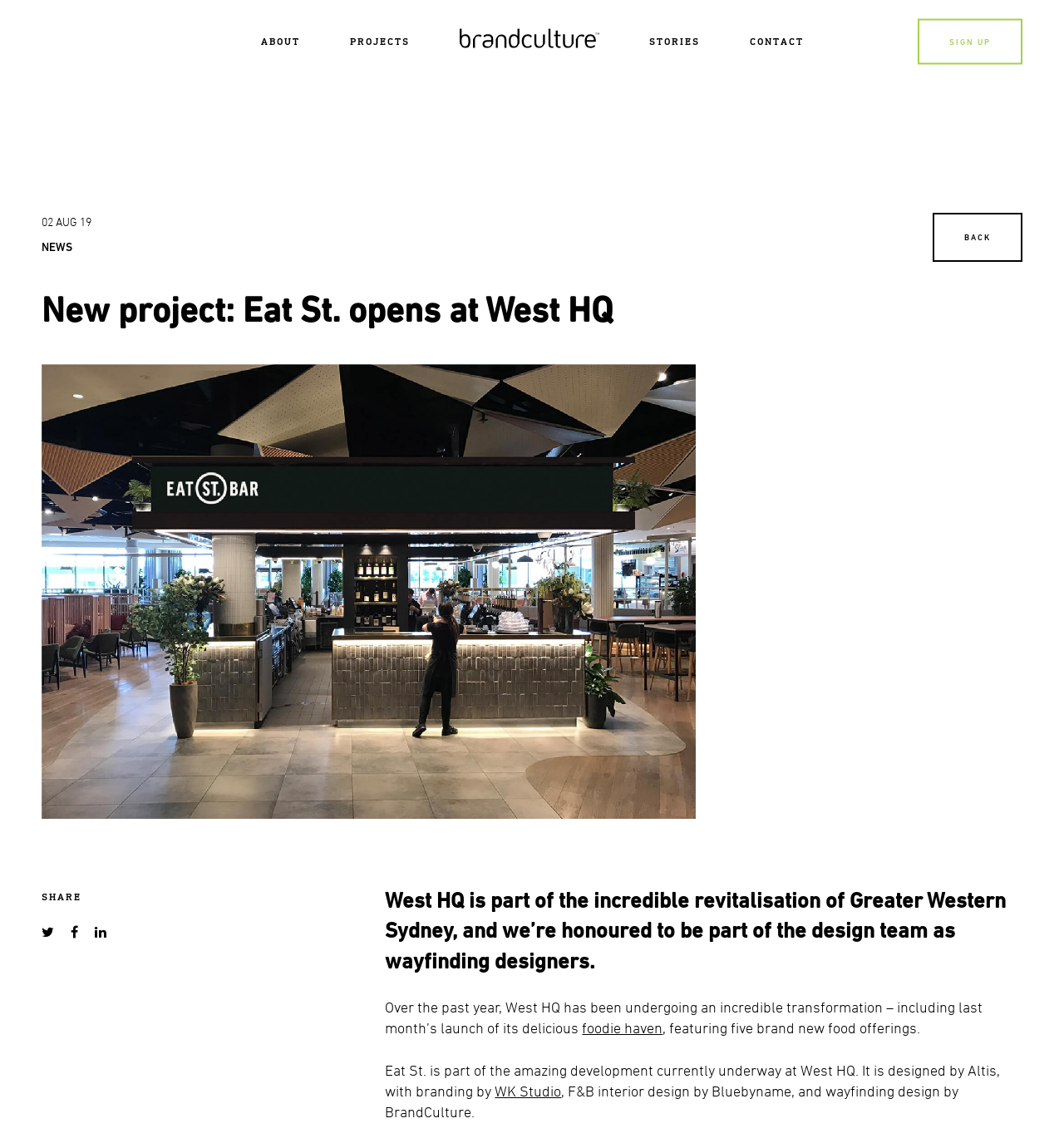Answer the question with a single word or phrase: 
What is the name of the foodie haven mentioned in the article?

Eat St.